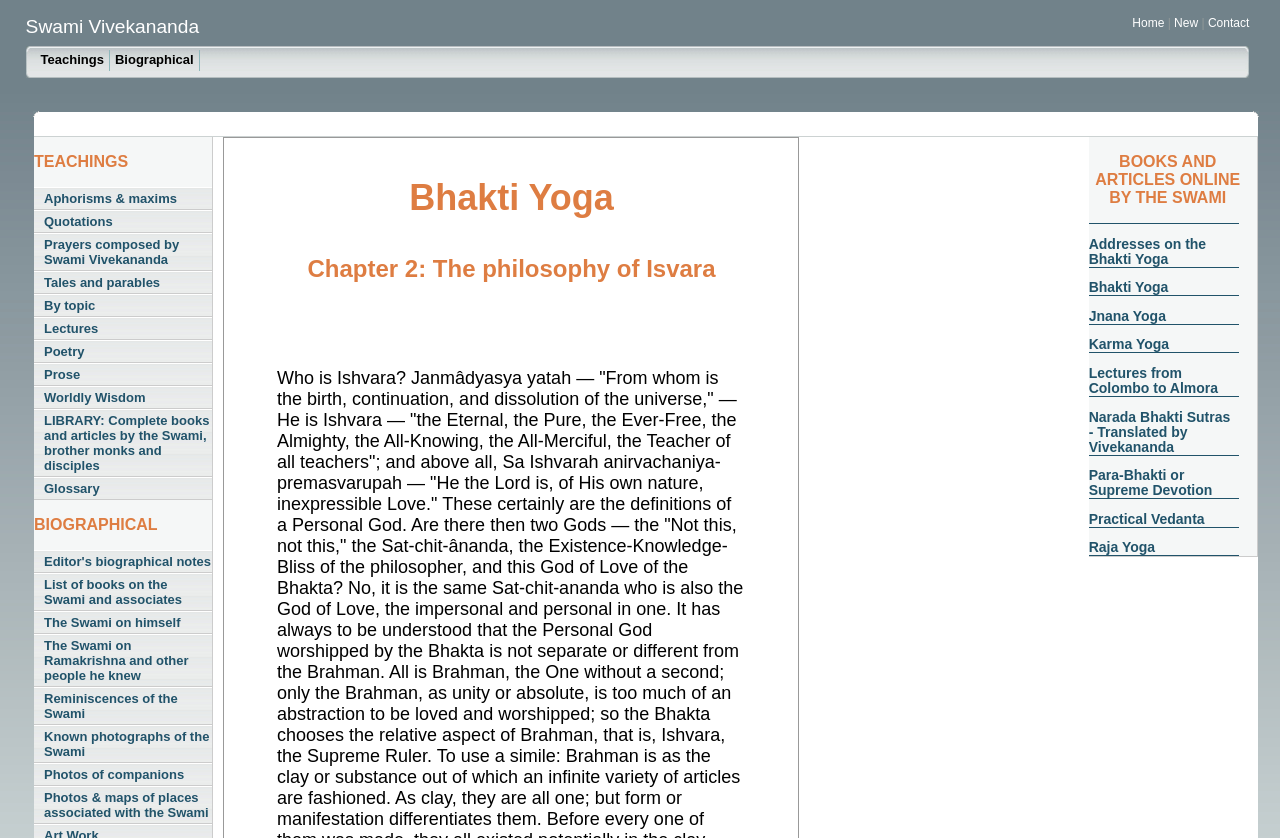What type of content is available in the 'TEACHINGS' section?
Based on the content of the image, thoroughly explain and answer the question.

The 'TEACHINGS' section contains links to different types of teachings, such as aphorisms, quotations, prayers, tales, and parables, as well as lectures, poetry, and prose, indicating that it provides a comprehensive collection of Swami Vivekananda's teachings.